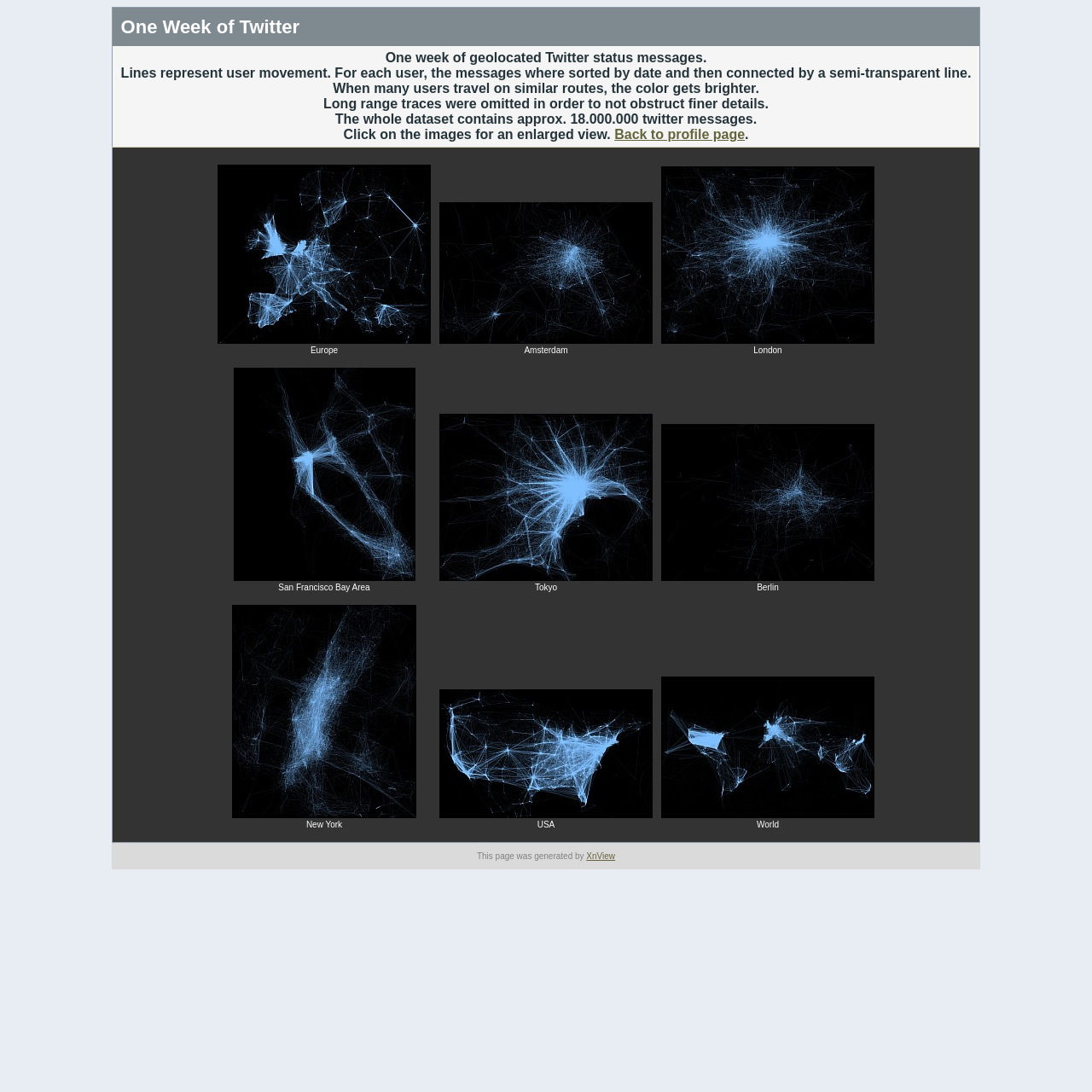Please find the bounding box for the UI component described as follows: "Back to profile page".

[0.563, 0.116, 0.682, 0.13]